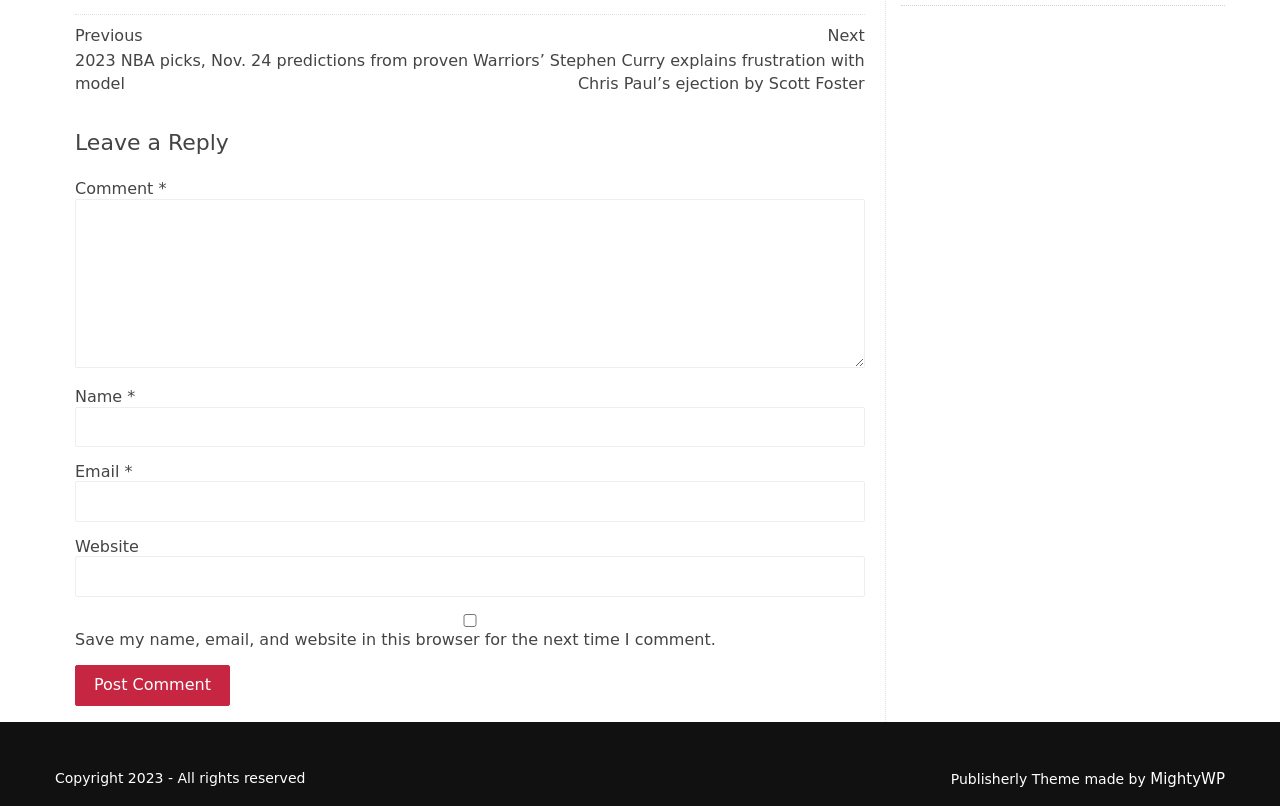Determine the bounding box coordinates of the region I should click to achieve the following instruction: "Click on the previous post". Ensure the bounding box coordinates are four float numbers between 0 and 1, i.e., [left, top, right, bottom].

[0.059, 0.033, 0.367, 0.124]